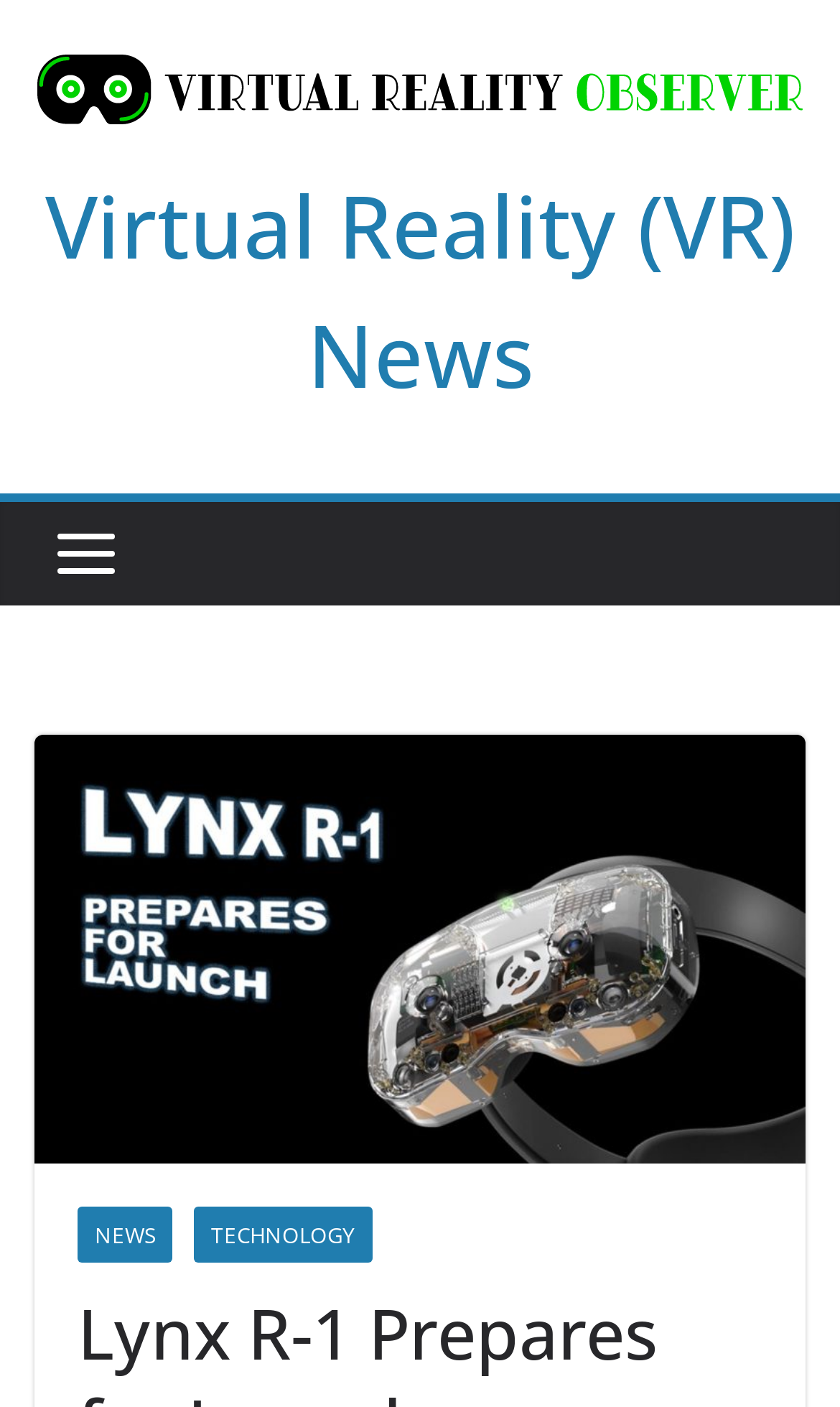Please analyze the image and give a detailed answer to the question:
What is the category of the news article?

The heading 'Virtual Reality (VR) News' at coordinates [0.041, 0.115, 0.959, 0.299] suggests that the category of the news article is Virtual Reality (VR) News.